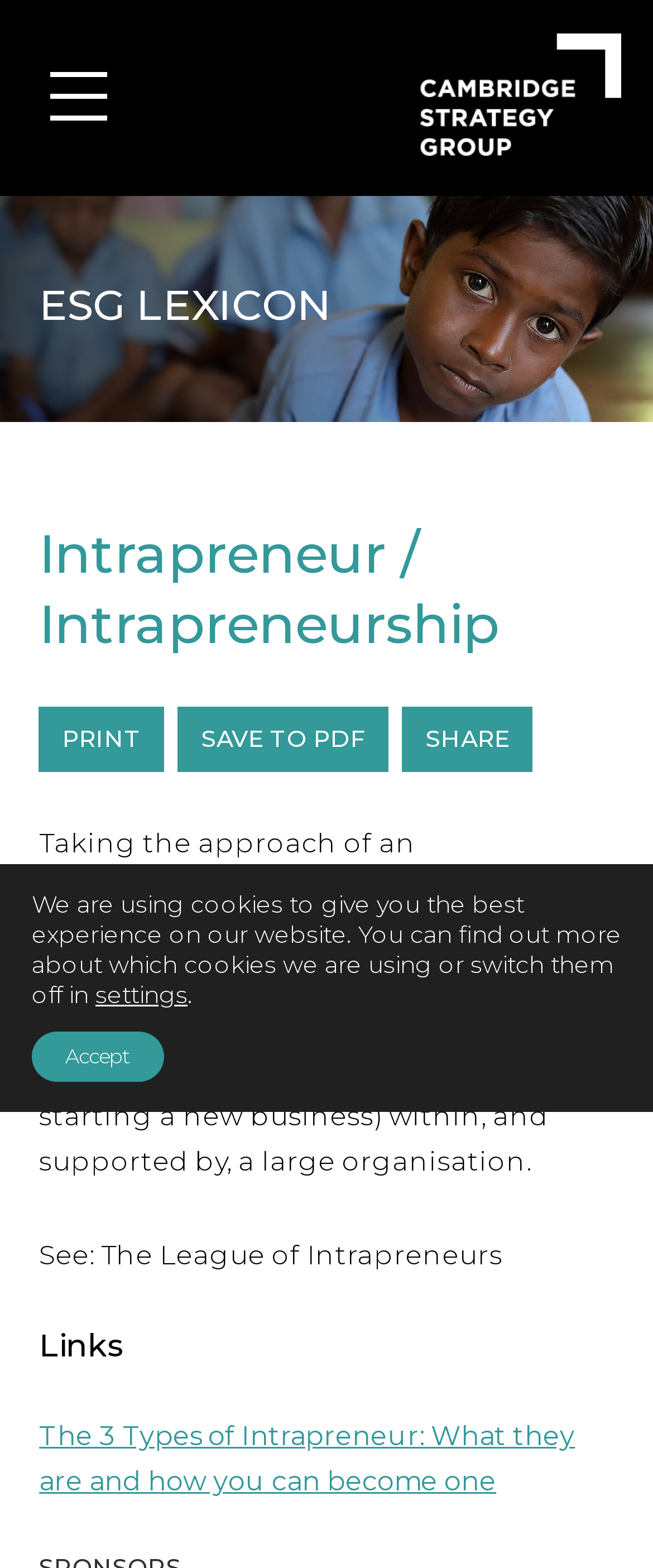Based on the element description, predict the bounding box coordinates (top-left x, top-left y, bottom-right x, bottom-right y) for the UI element in the screenshot: settings

[0.146, 0.625, 0.287, 0.644]